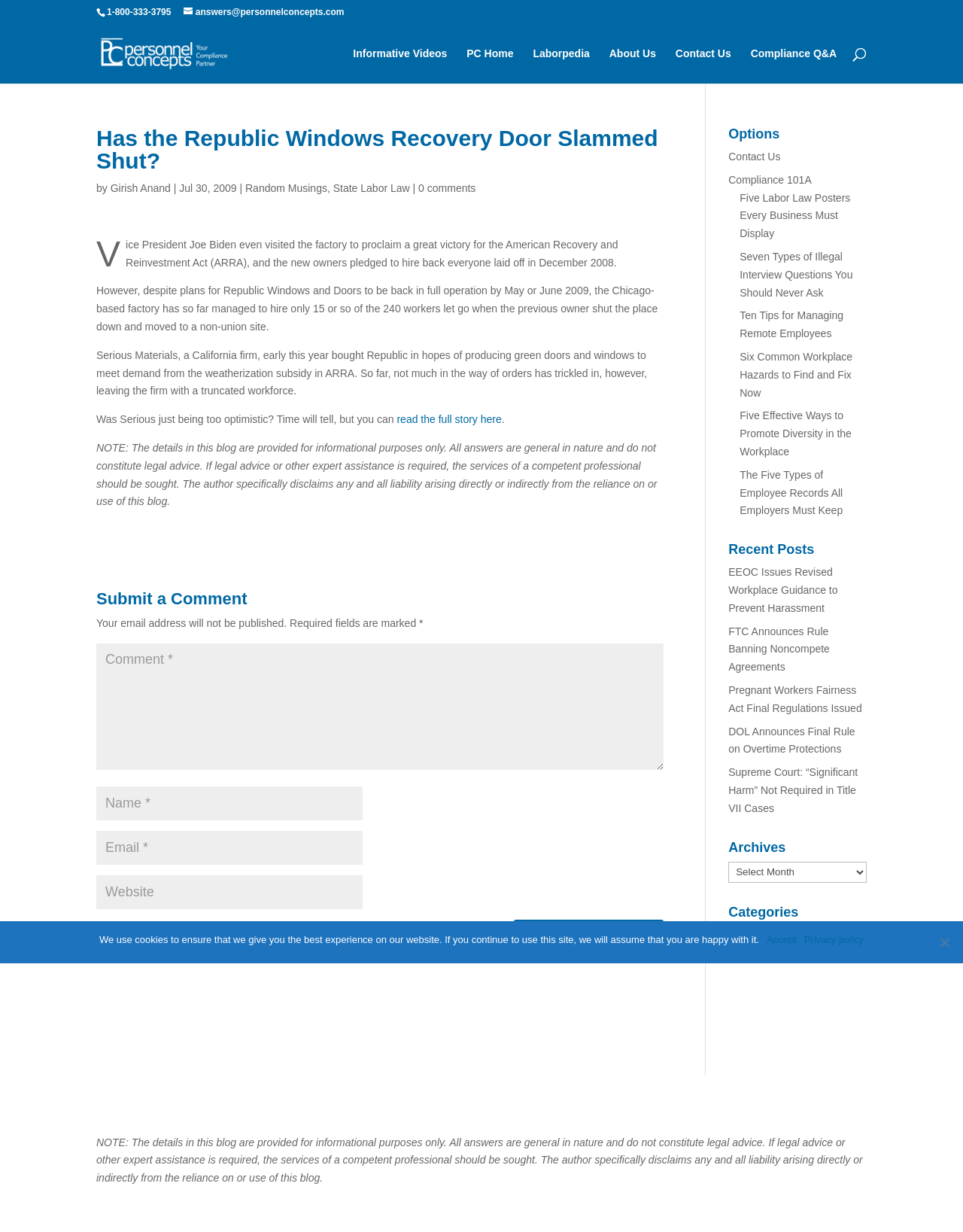Specify the bounding box coordinates of the area to click in order to execute this command: 'Submit a comment'. The coordinates should consist of four float numbers ranging from 0 to 1, and should be formatted as [left, top, right, bottom].

[0.534, 0.746, 0.689, 0.777]